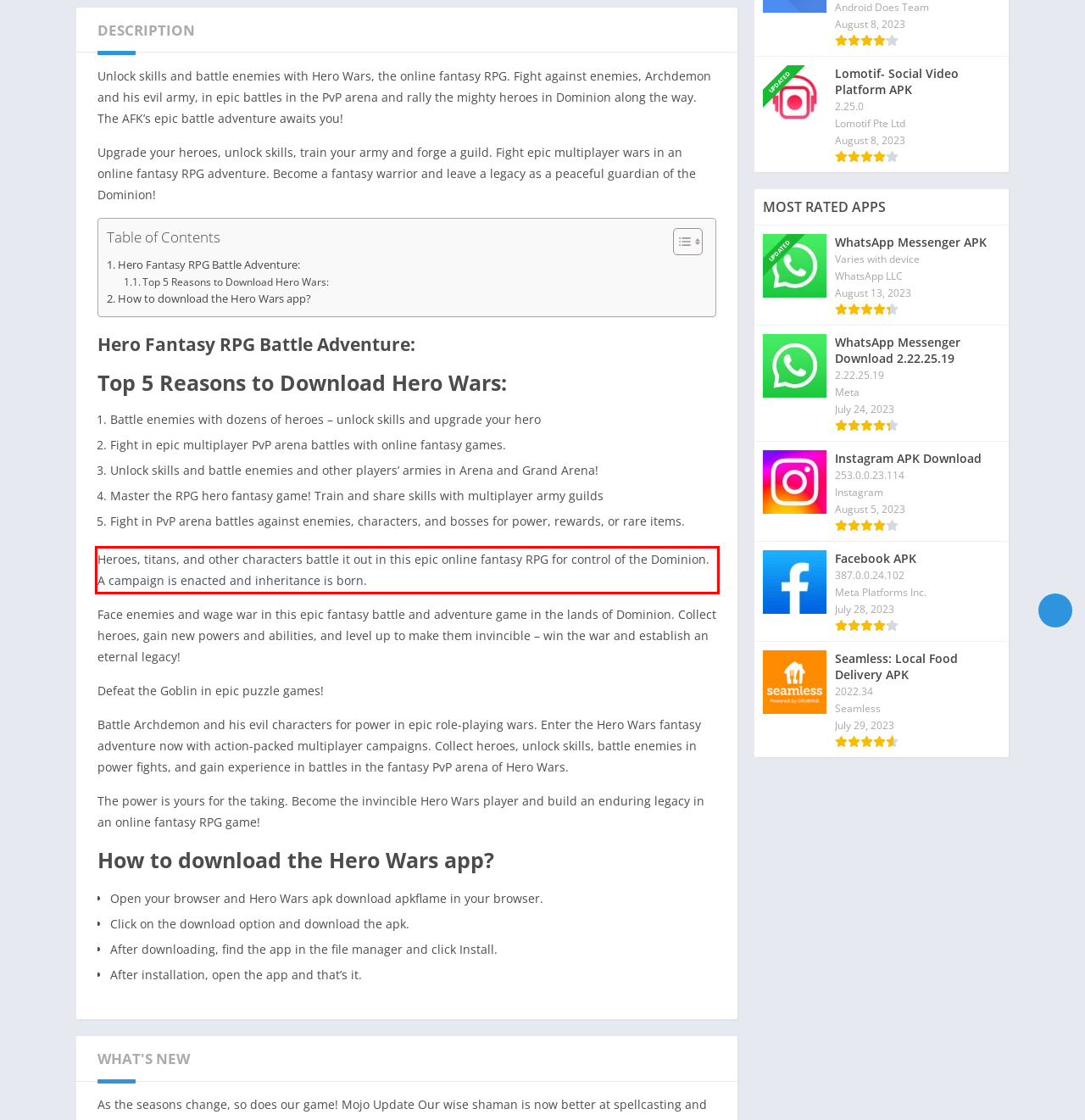You have a screenshot with a red rectangle around a UI element. Recognize and extract the text within this red bounding box using OCR.

Heroes, titans, and other characters battle it out in this epic online fantasy RPG for control of the Dominion. A campaign is enacted and inheritance is born.